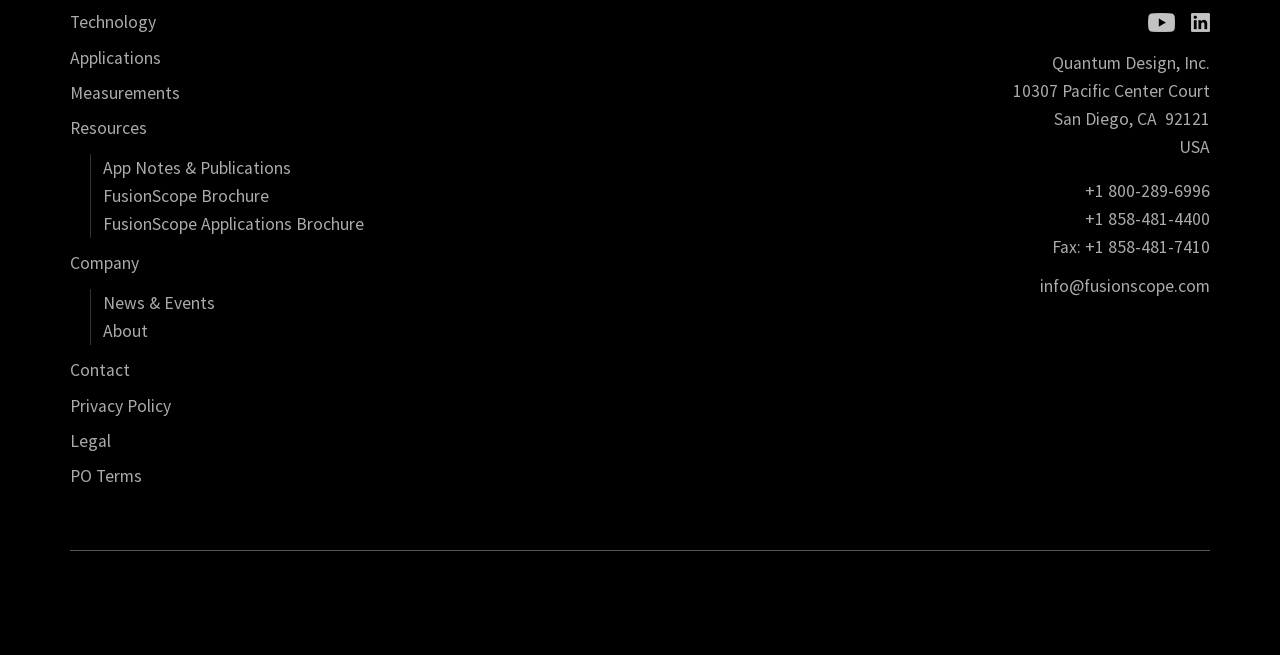Using the webpage screenshot, locate the HTML element that fits the following description and provide its bounding box: "+1 800-289-6996".

[0.848, 0.276, 0.945, 0.309]